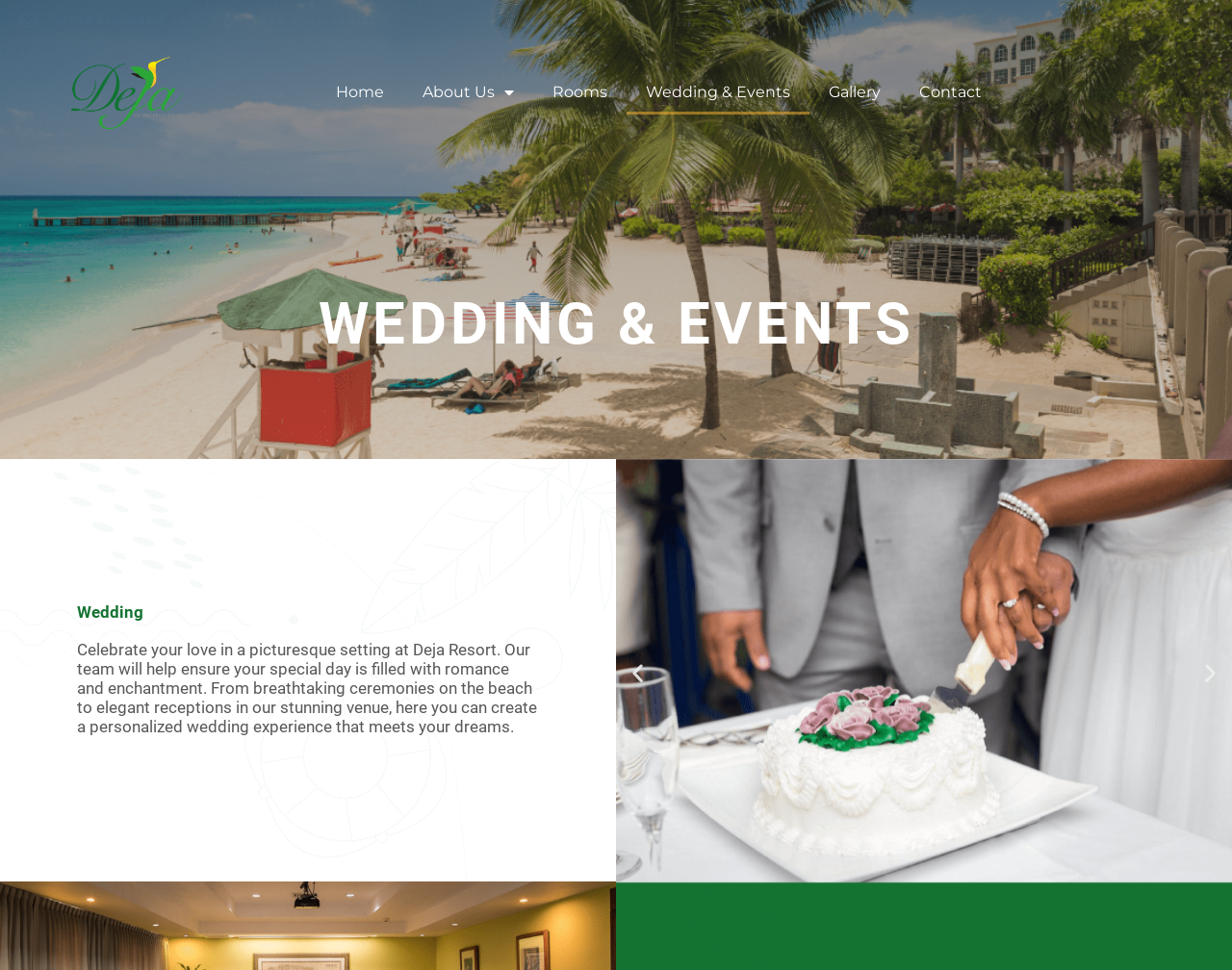What type of event is depicted in the carousel image?
Using the image, respond with a single word or phrase.

Wedding event